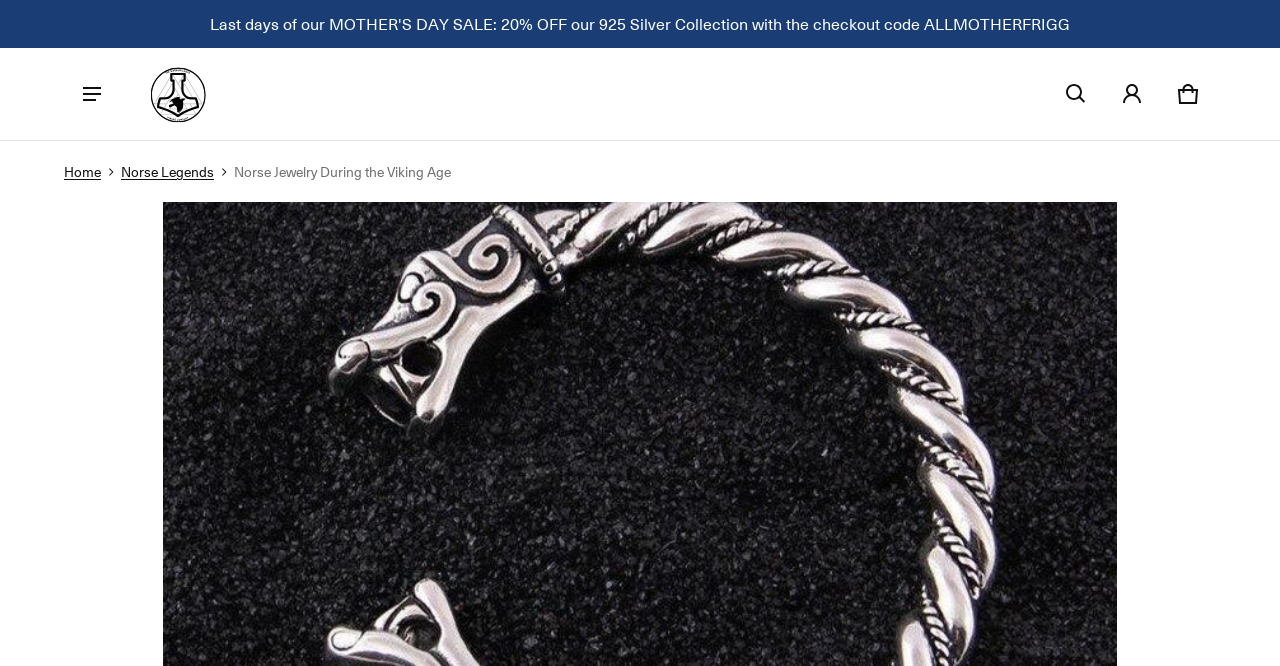Identify the bounding box coordinates for the UI element described by the following text: "SEO DIGITAL21". Provide the coordinates as four float numbers between 0 and 1, in the format [left, top, right, bottom].

None